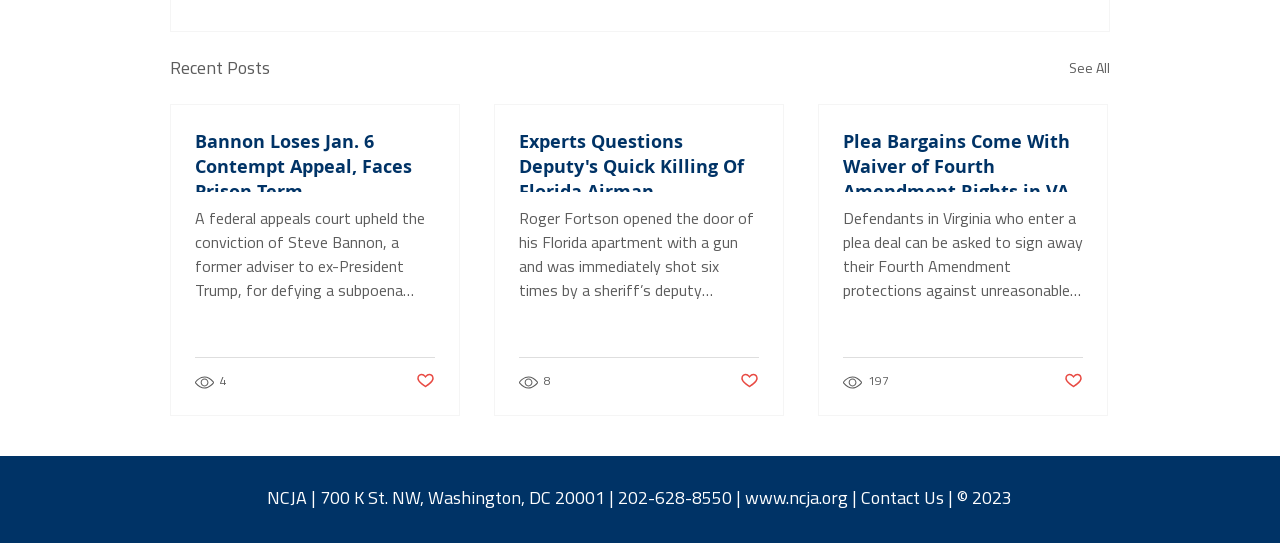Provide your answer to the question using just one word or phrase: What is the purpose of the 'See All' link?

To see all recent posts